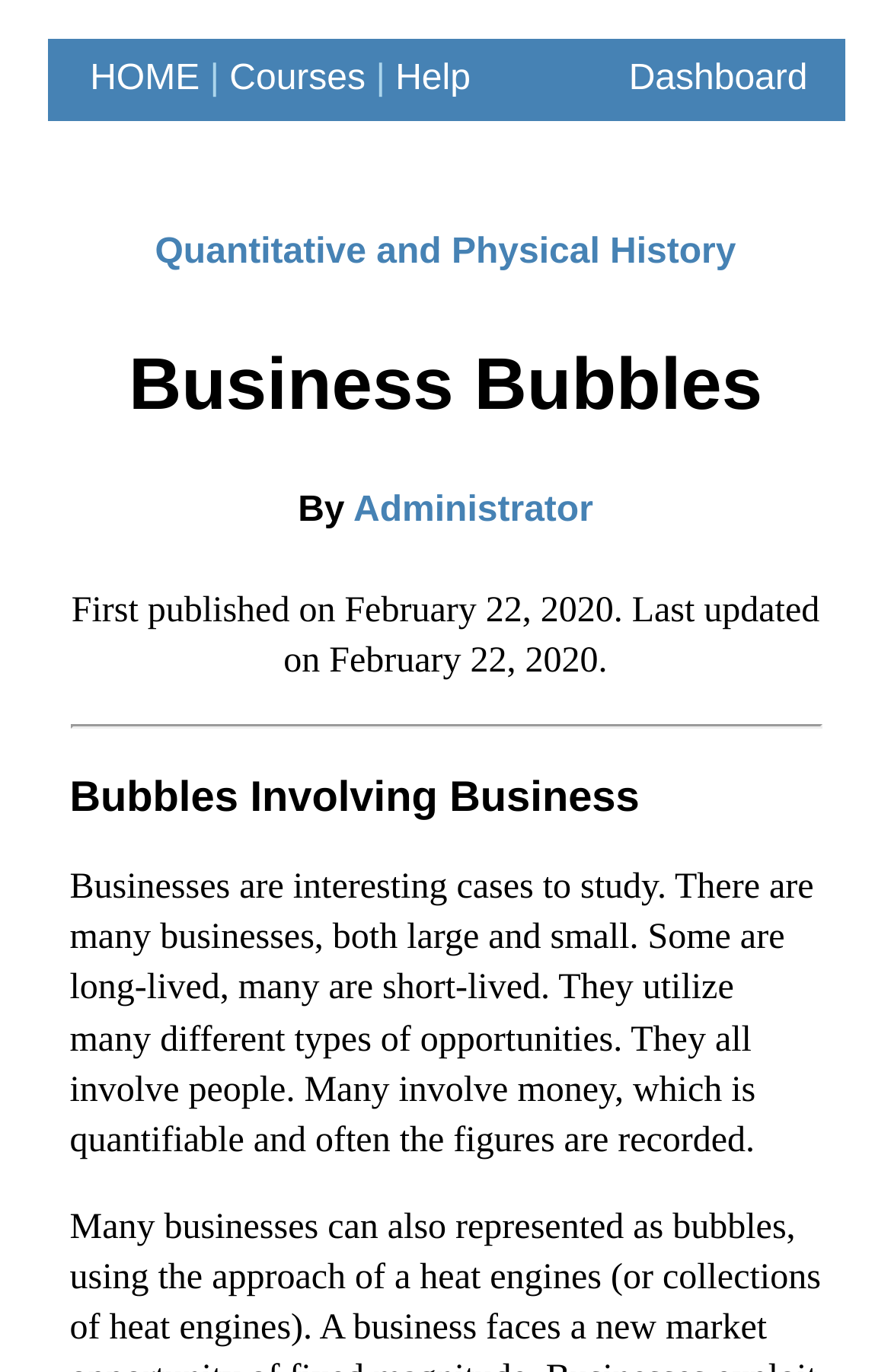When was the course last updated?
Look at the image and answer with only one word or phrase.

February 22, 2020